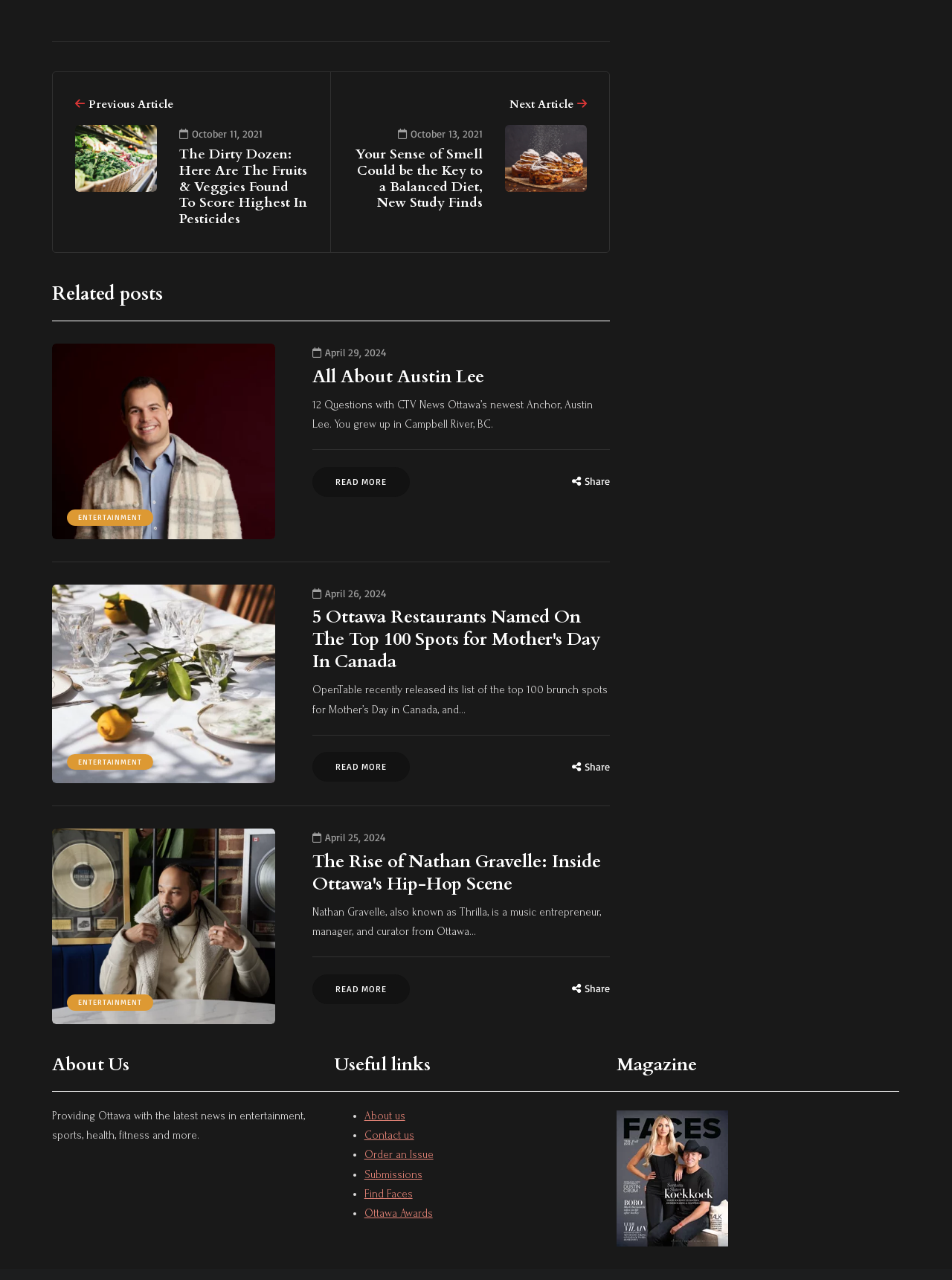Could you provide the bounding box coordinates for the portion of the screen to click to complete this instruction: "Read about the top 100 brunch spots for Mother's Day in Canada"?

[0.328, 0.473, 0.631, 0.527]